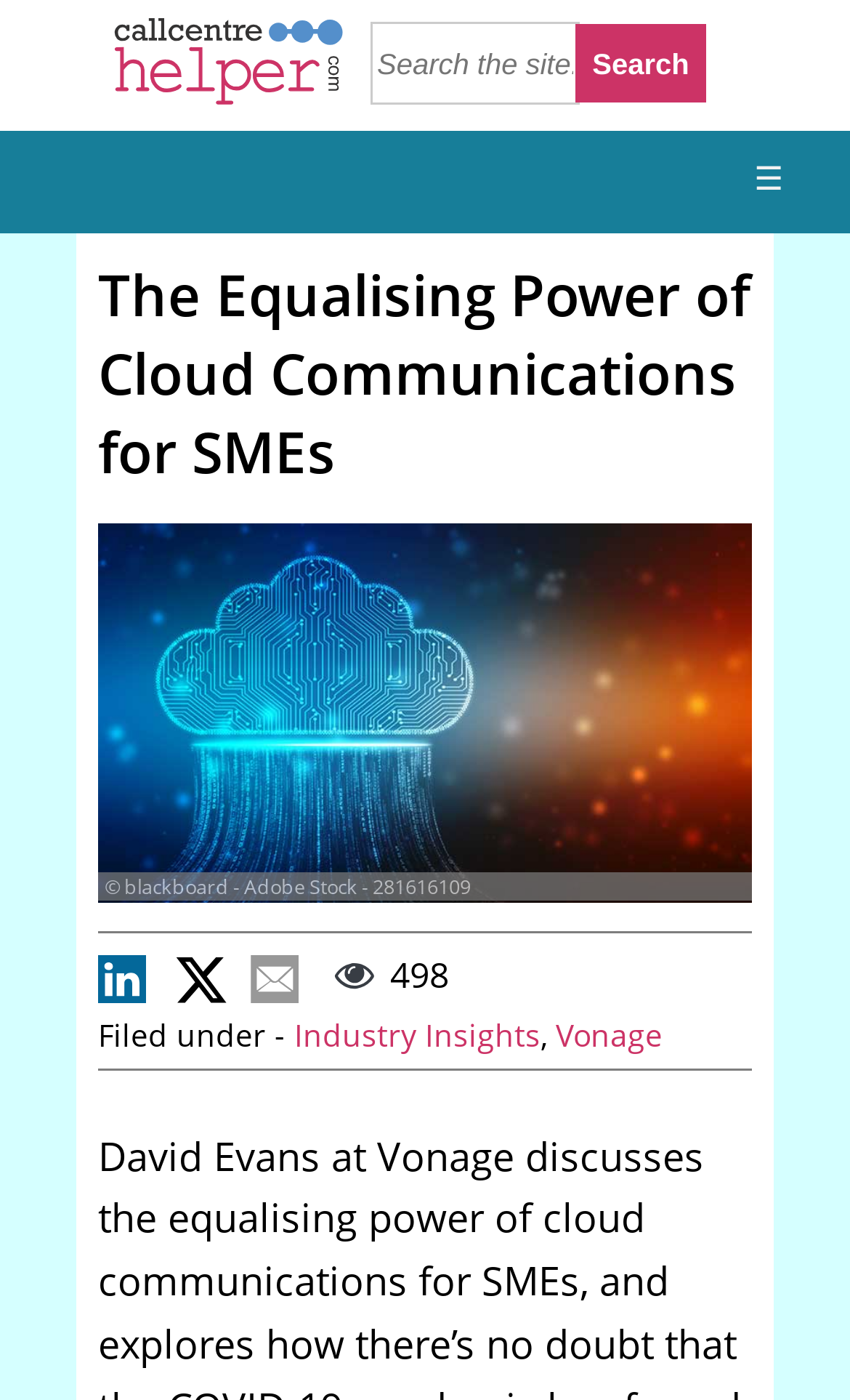Identify the bounding box for the described UI element. Provide the coordinates in (top-left x, top-left y, bottom-right x, bottom-right y) format with values ranging from 0 to 1: Log In

None